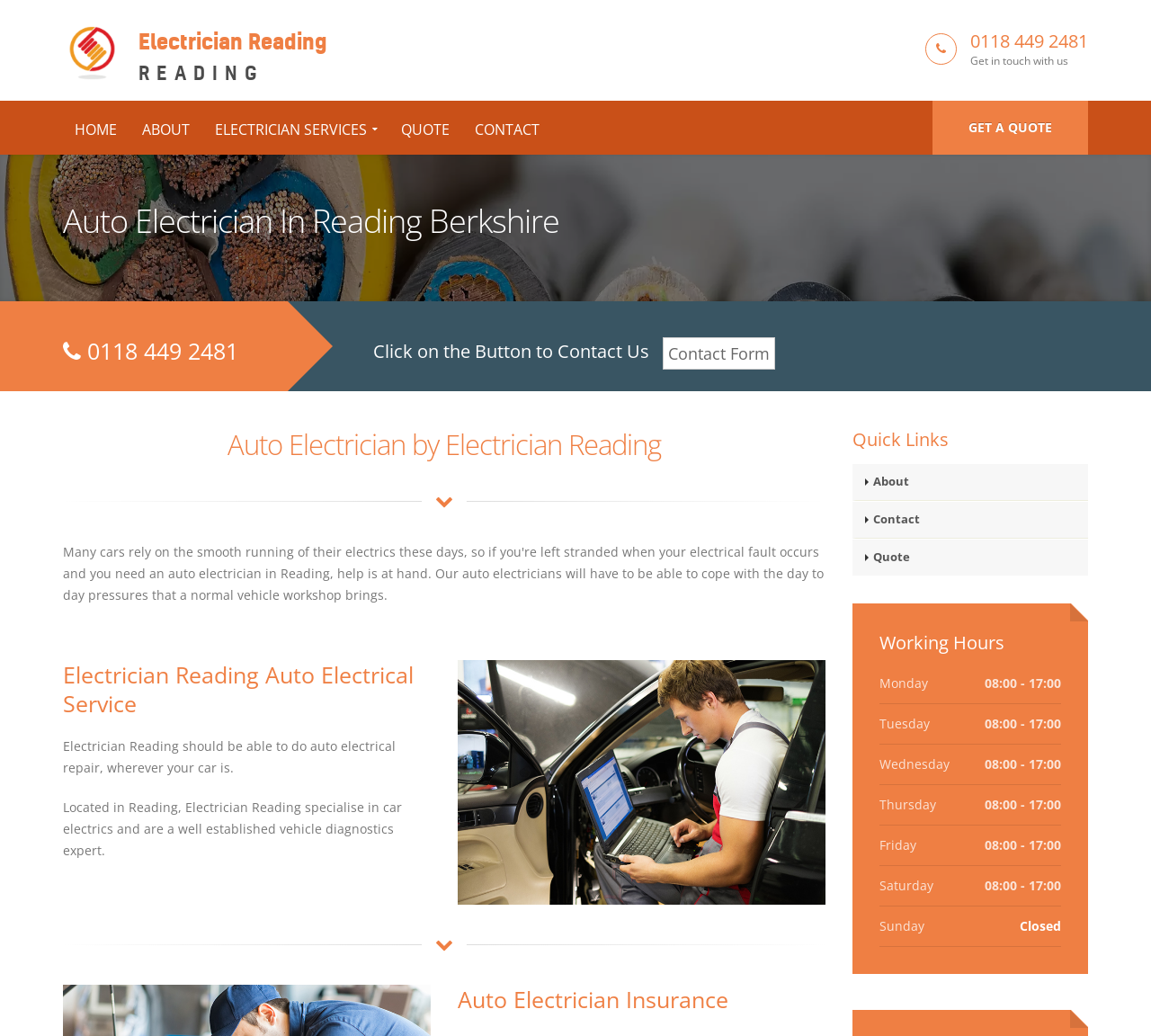Provide a short, one-word or phrase answer to the question below:
What services does Electrician Reading specialize in?

car electrics and vehicle diagnostics